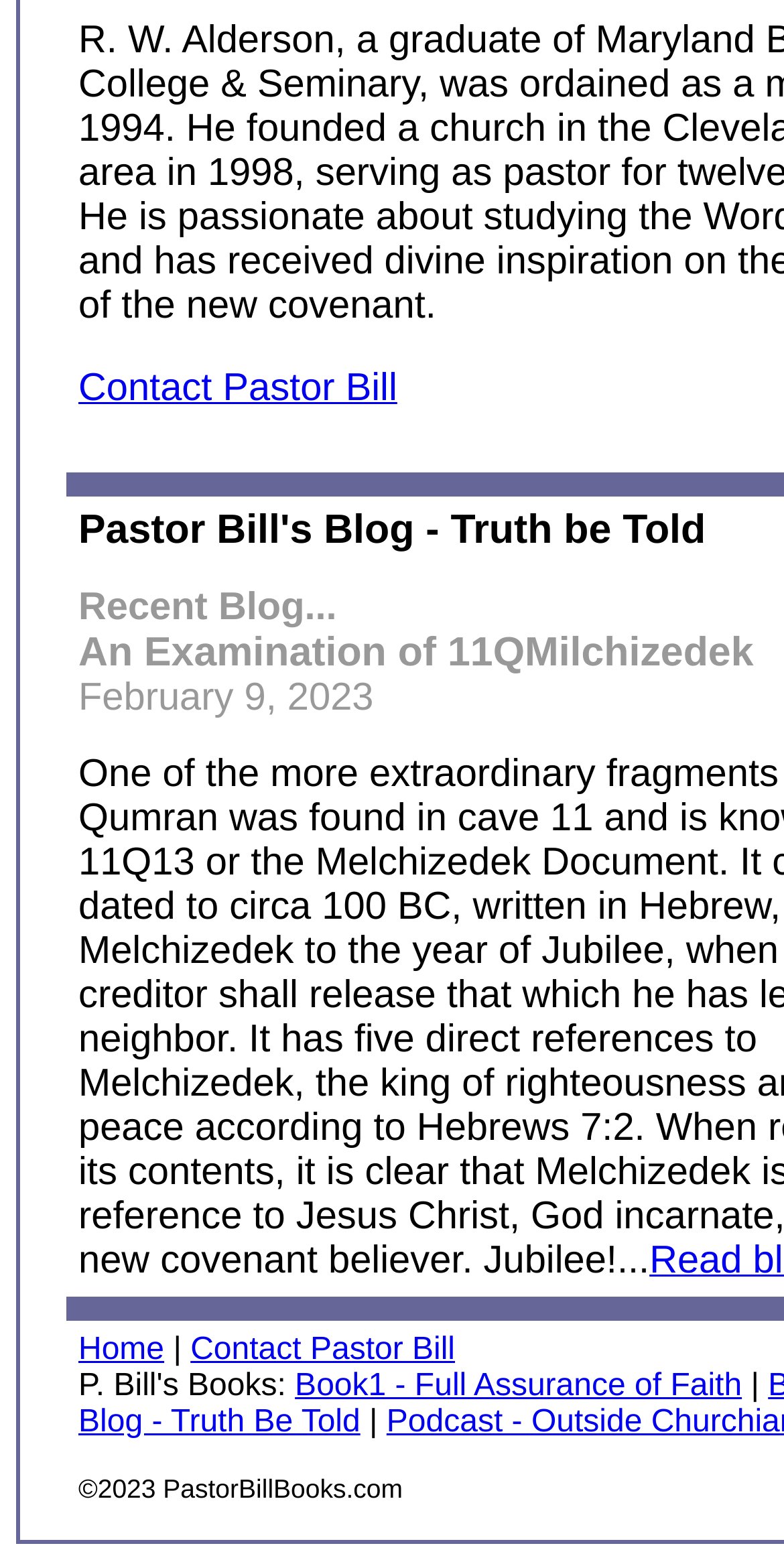What is the last element on the webpage?
Refer to the image and give a detailed answer to the query.

I analyzed the bounding box coordinates of all elements and found that the element with the highest y2 value is the copyright information '©2023 PastorBillBooks.com', which means it is the last element on the webpage.